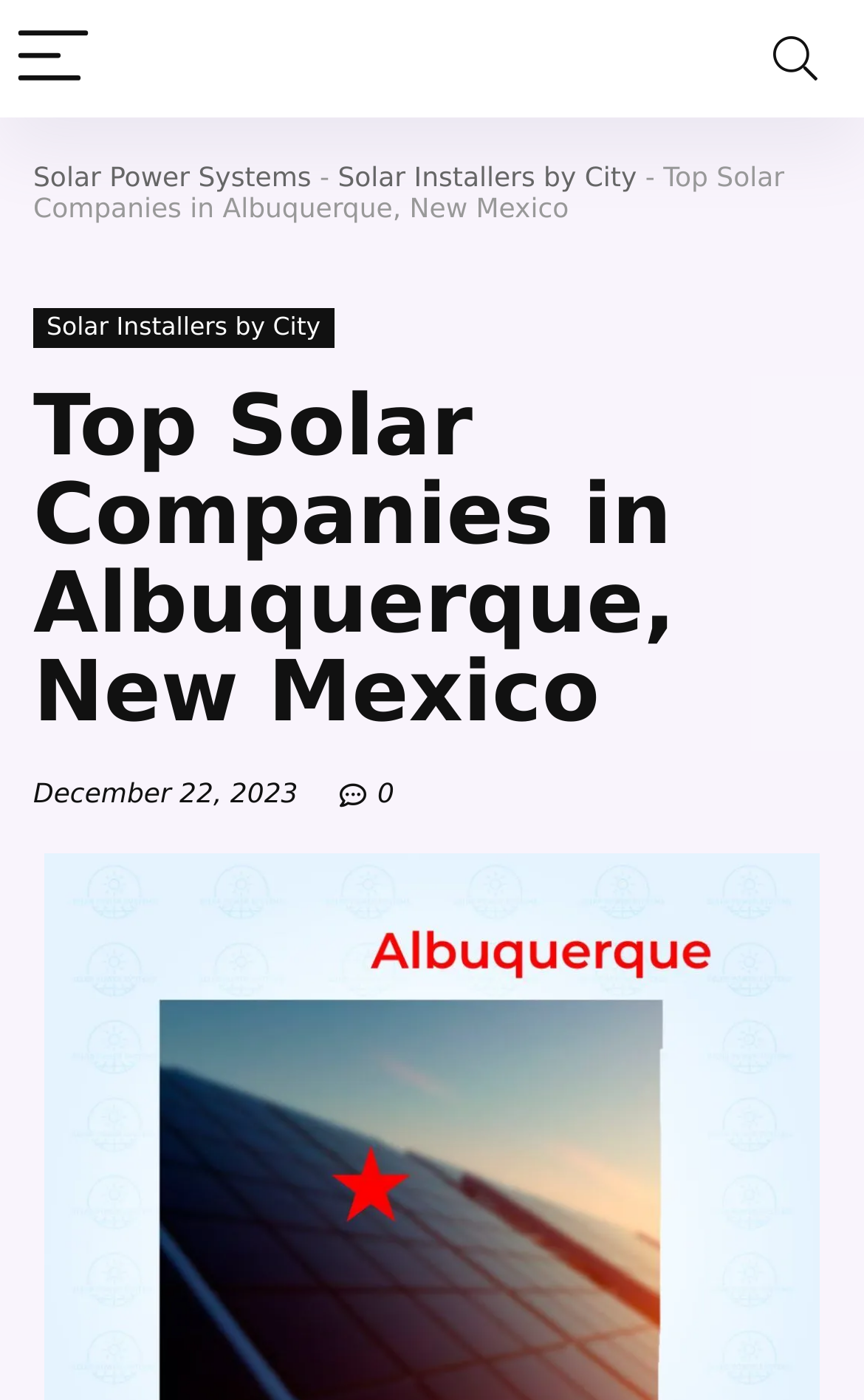What is the purpose of the button on the top-right corner?
Using the information presented in the image, please offer a detailed response to the question.

I looked at the top-right corner of the webpage and found a button with the text 'Search', which suggests that its purpose is to allow users to search for something on the webpage.